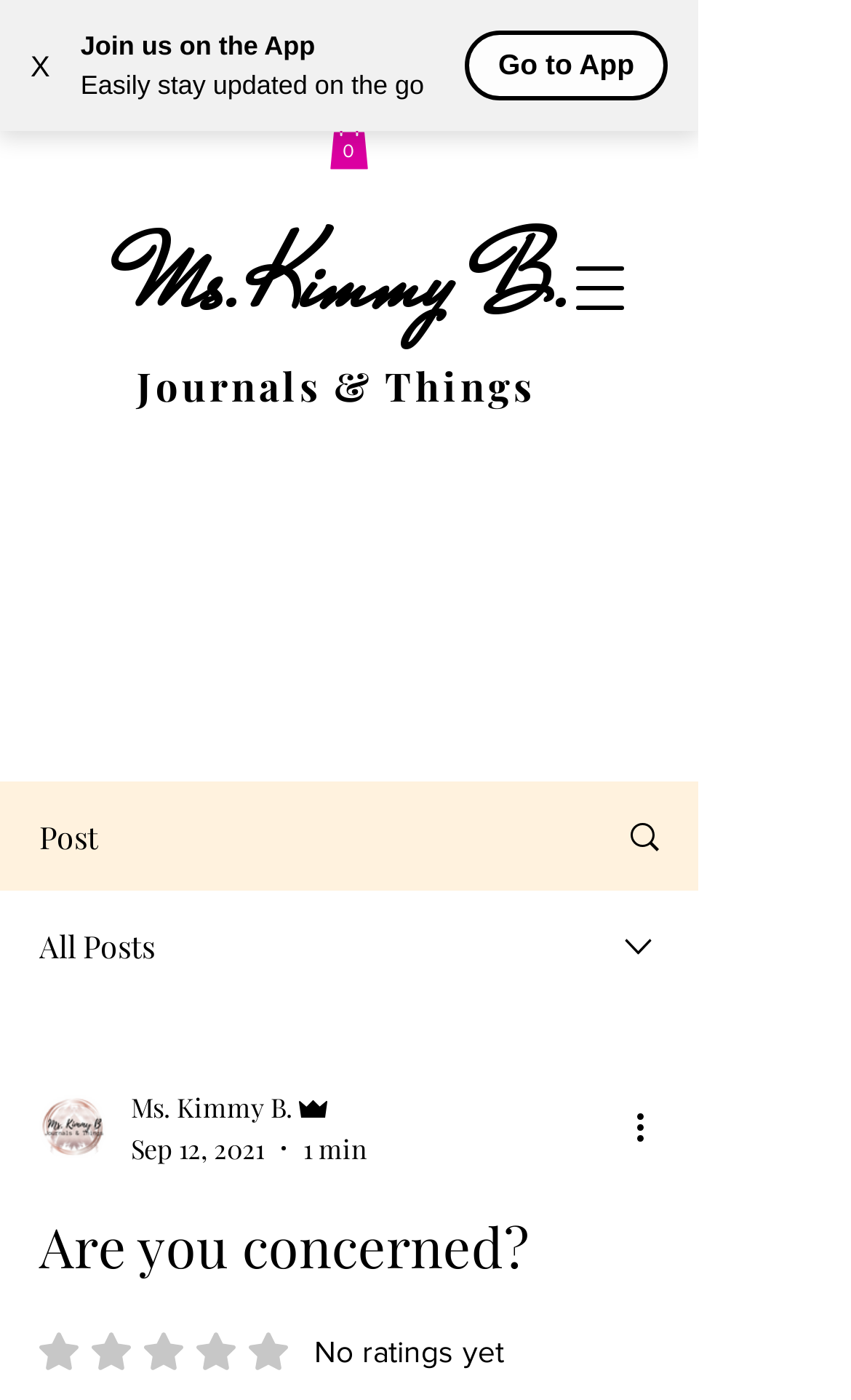Please identify the bounding box coordinates of the clickable area that will allow you to execute the instruction: "Read Ms. Kimmy B.'s journal".

[0.154, 0.256, 0.636, 0.294]